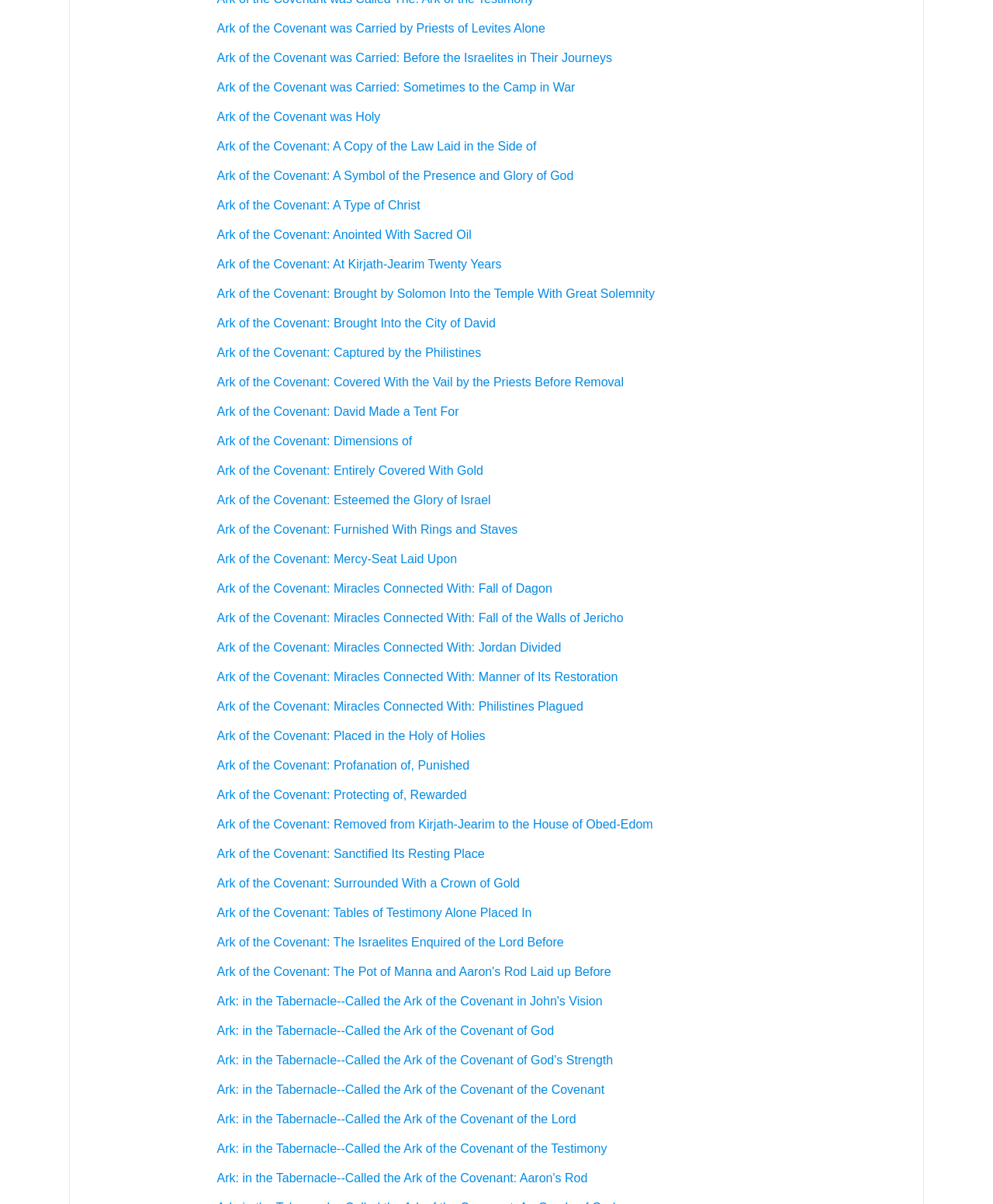Specify the bounding box coordinates of the element's area that should be clicked to execute the given instruction: "Learn about 'Ark of the Covenant: The Pot of Manna and Aaron's Rod Laid up Before'". The coordinates should be four float numbers between 0 and 1, i.e., [left, top, right, bottom].

[0.218, 0.802, 0.615, 0.812]